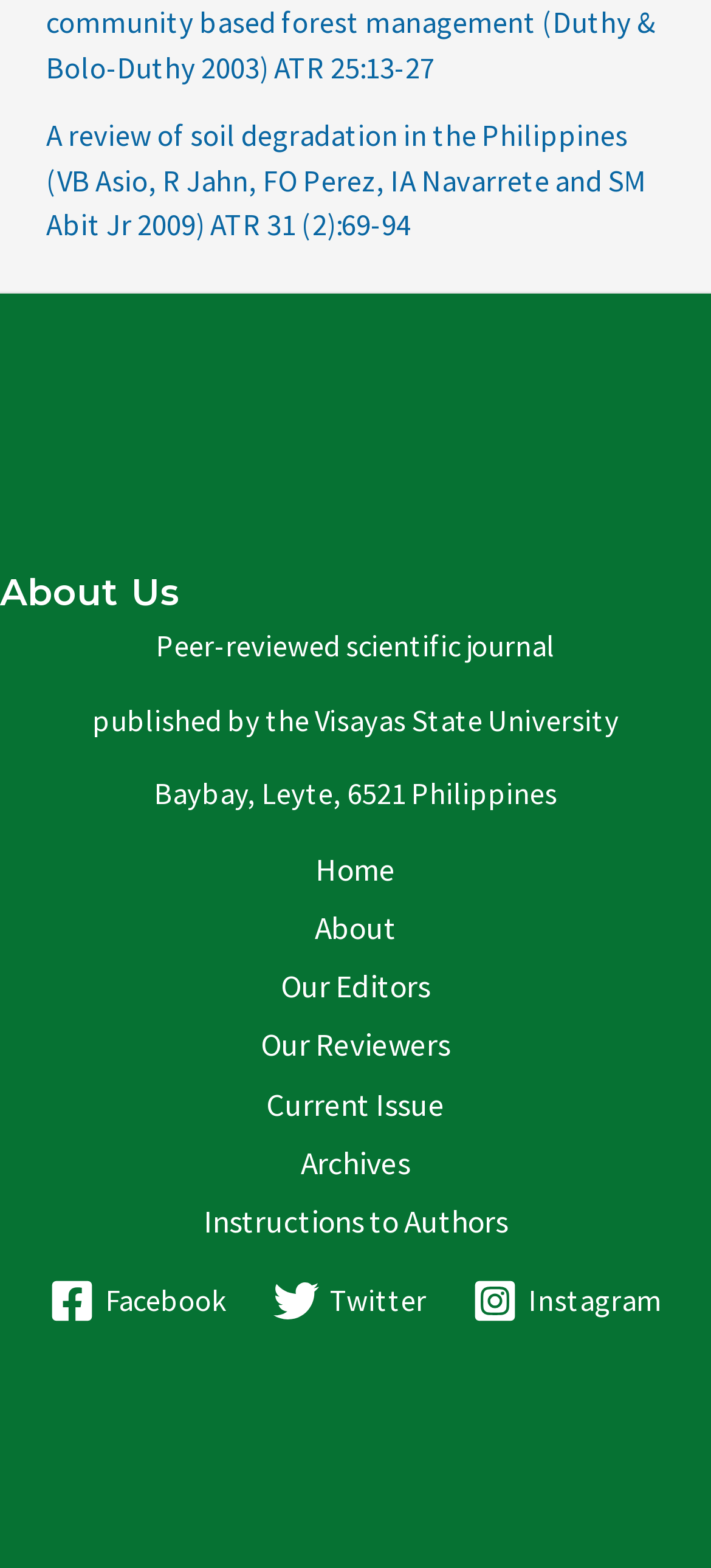Pinpoint the bounding box coordinates of the clickable area necessary to execute the following instruction: "go to the current issue". The coordinates should be given as four float numbers between 0 and 1, namely [left, top, right, bottom].

[0.323, 0.685, 0.677, 0.723]